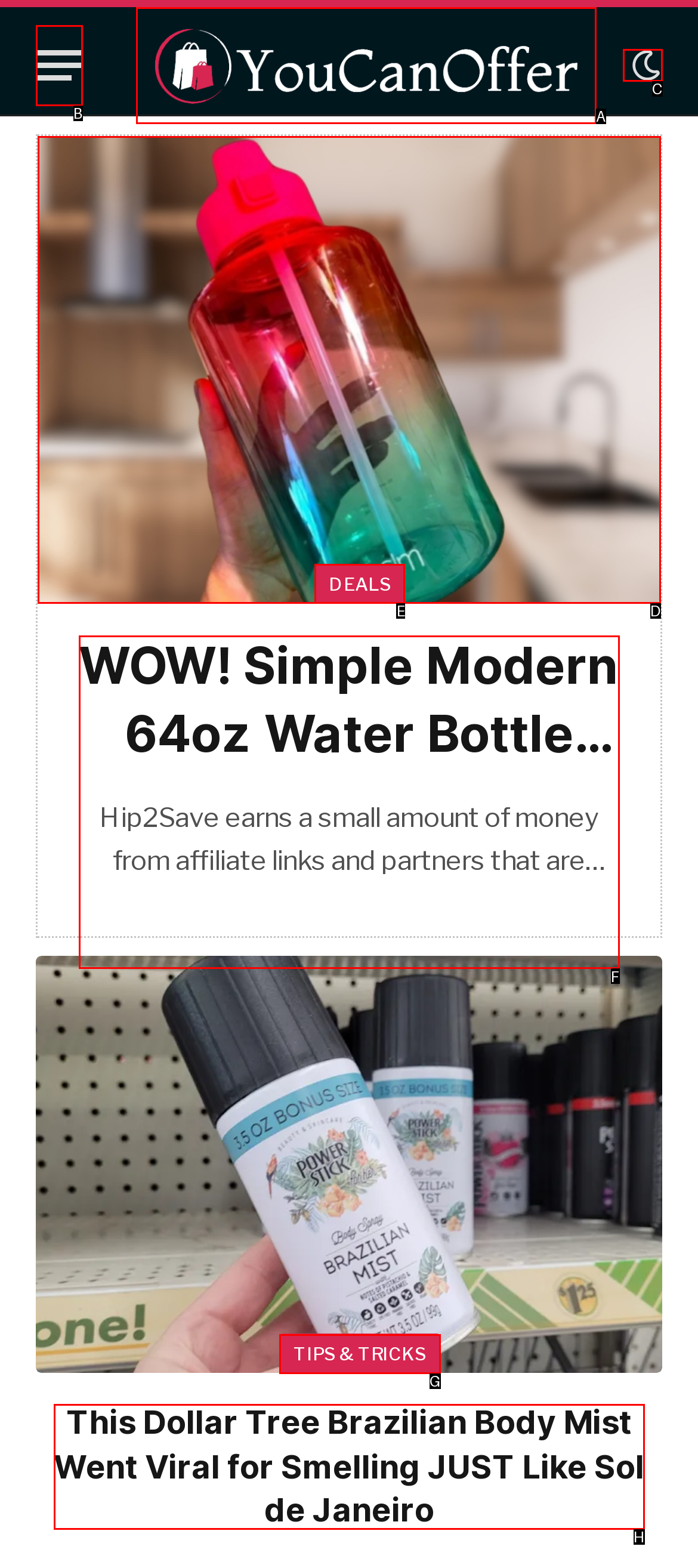Among the marked elements in the screenshot, which letter corresponds to the UI element needed for the task: Check out tips and tricks?

G